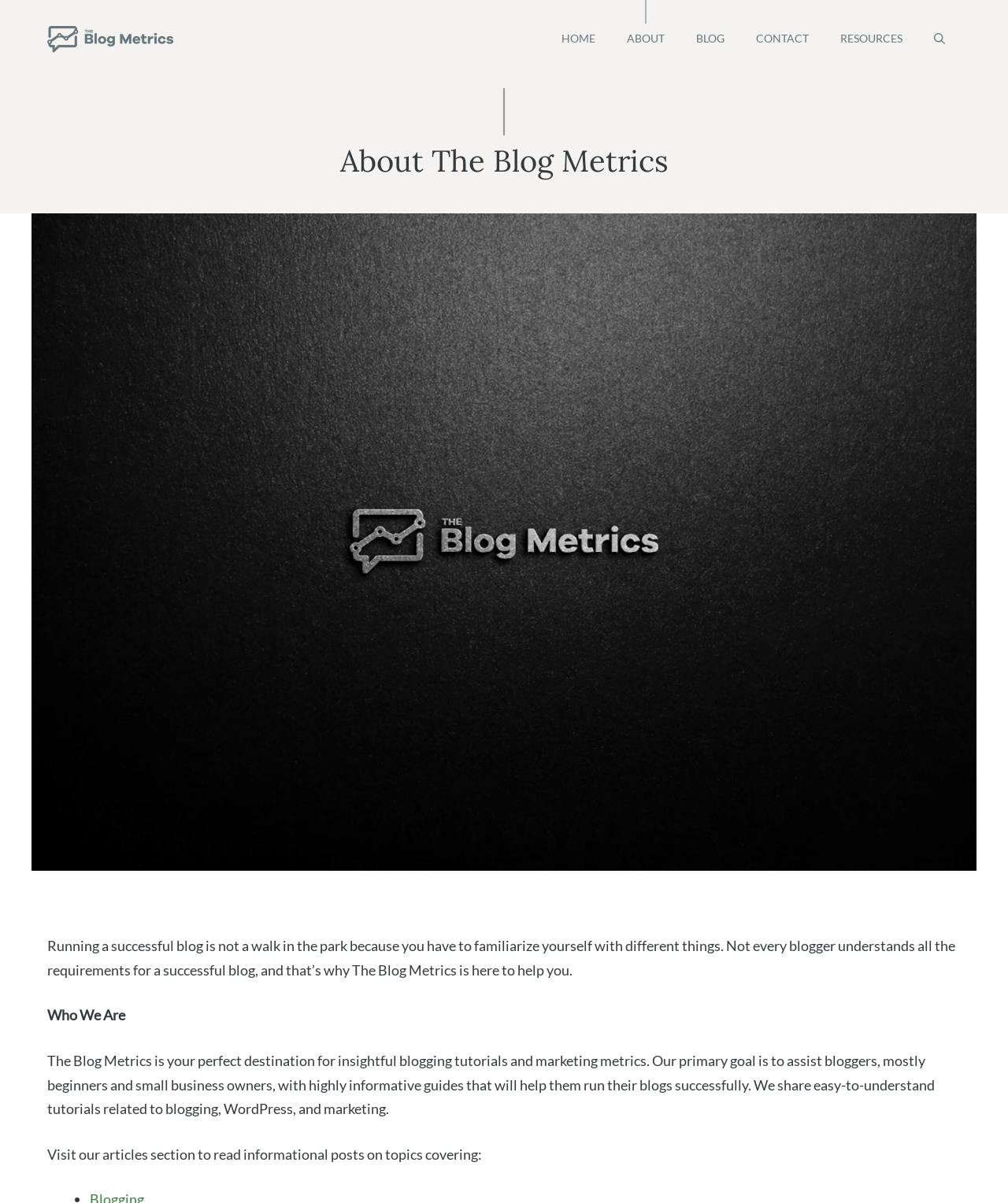What is the purpose of the website's articles section?
Can you provide an in-depth and detailed response to the question?

The articles section on the website is intended to provide informational posts on various topics, including blogging, WordPress, and marketing, to help bloggers run their blogs successfully.